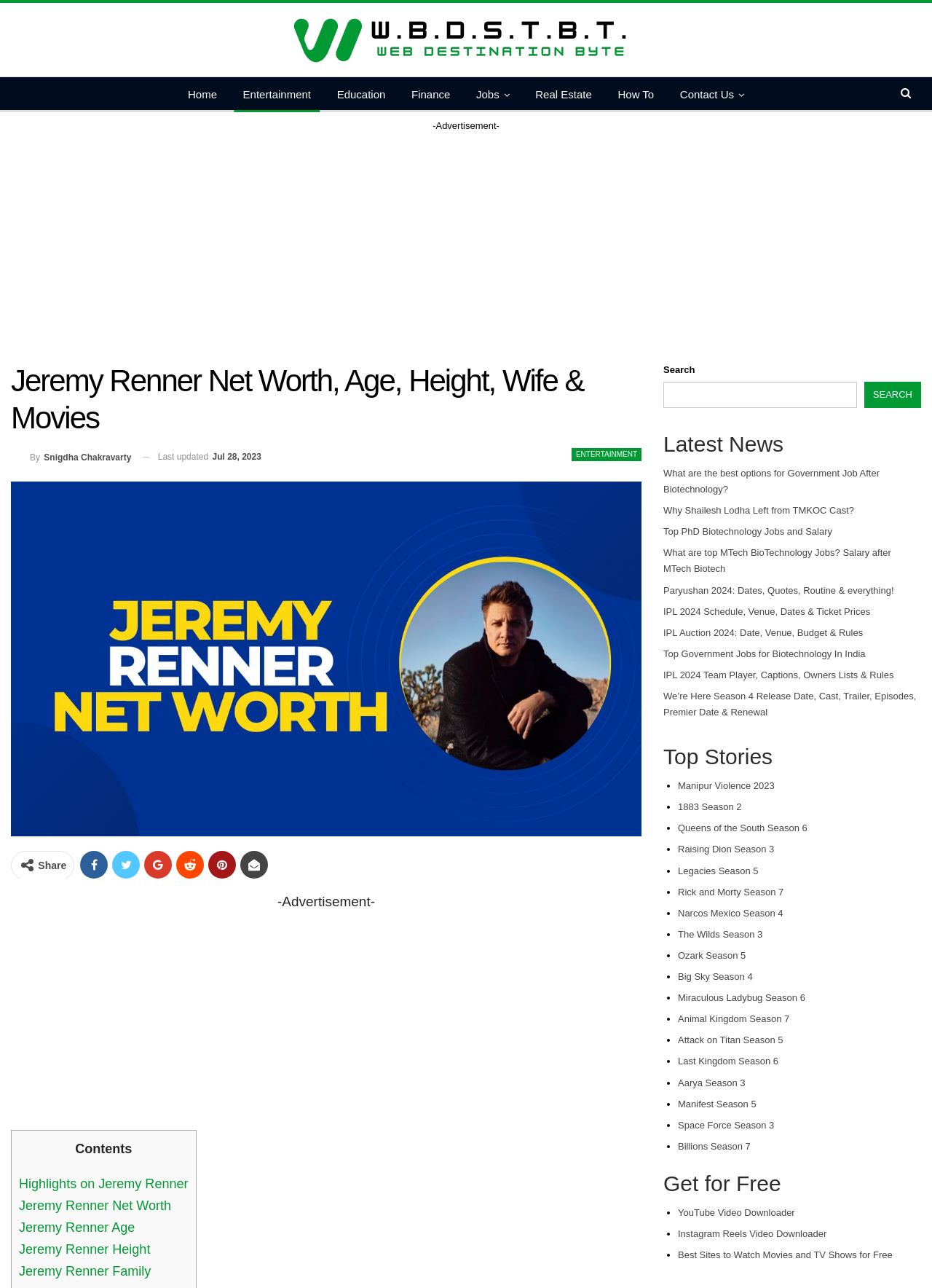What is the category of the article?
Refer to the image and provide a one-word or short phrase answer.

Entertainment